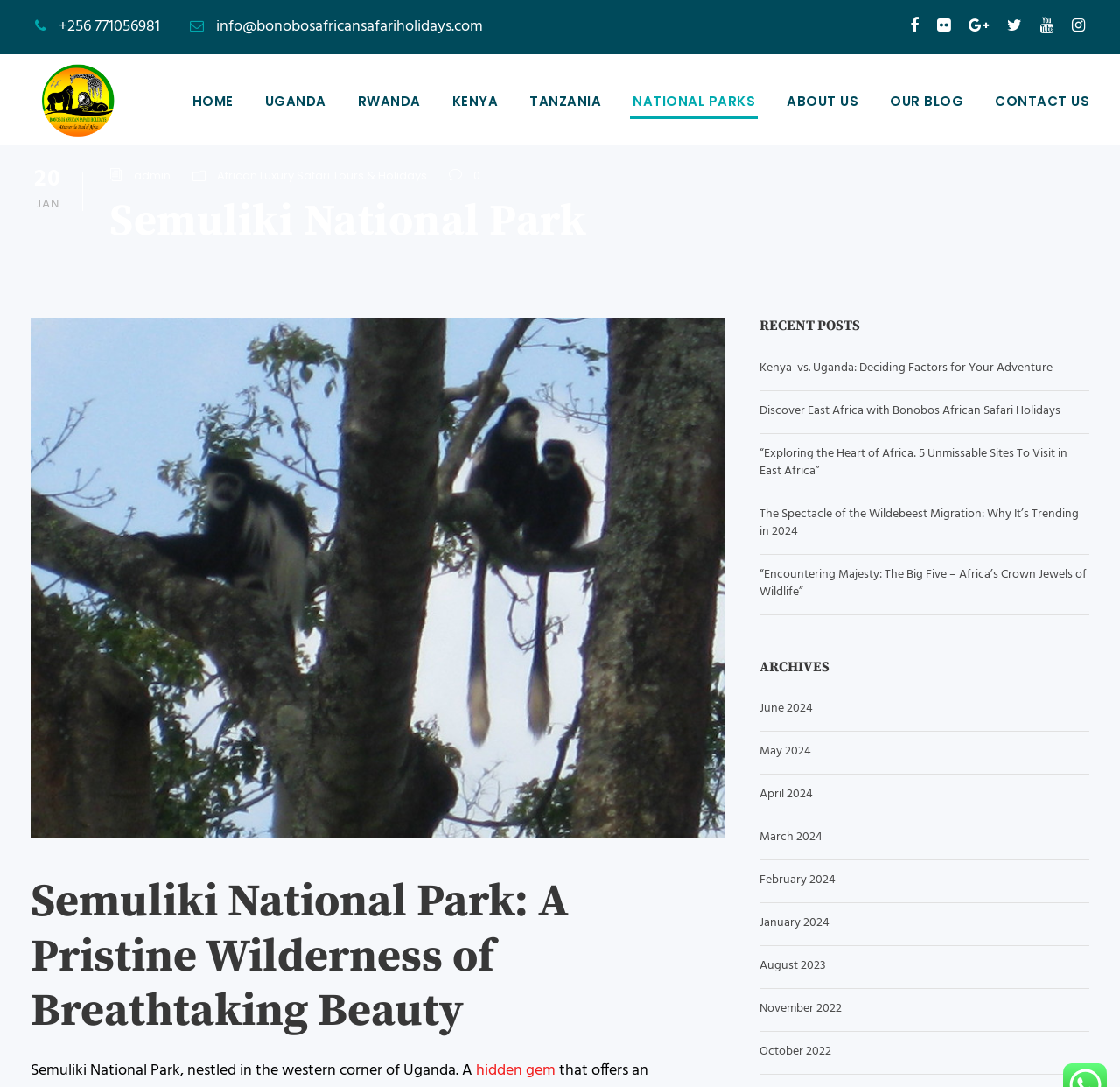What is the name of the national park featured on this webpage?
Give a detailed explanation using the information visible in the image.

I found the name of the national park by looking at the heading elements on the webpage. The heading element with the text 'Semuliki National Park' is prominently displayed at the top of the page, indicating that it is the main topic of the webpage.